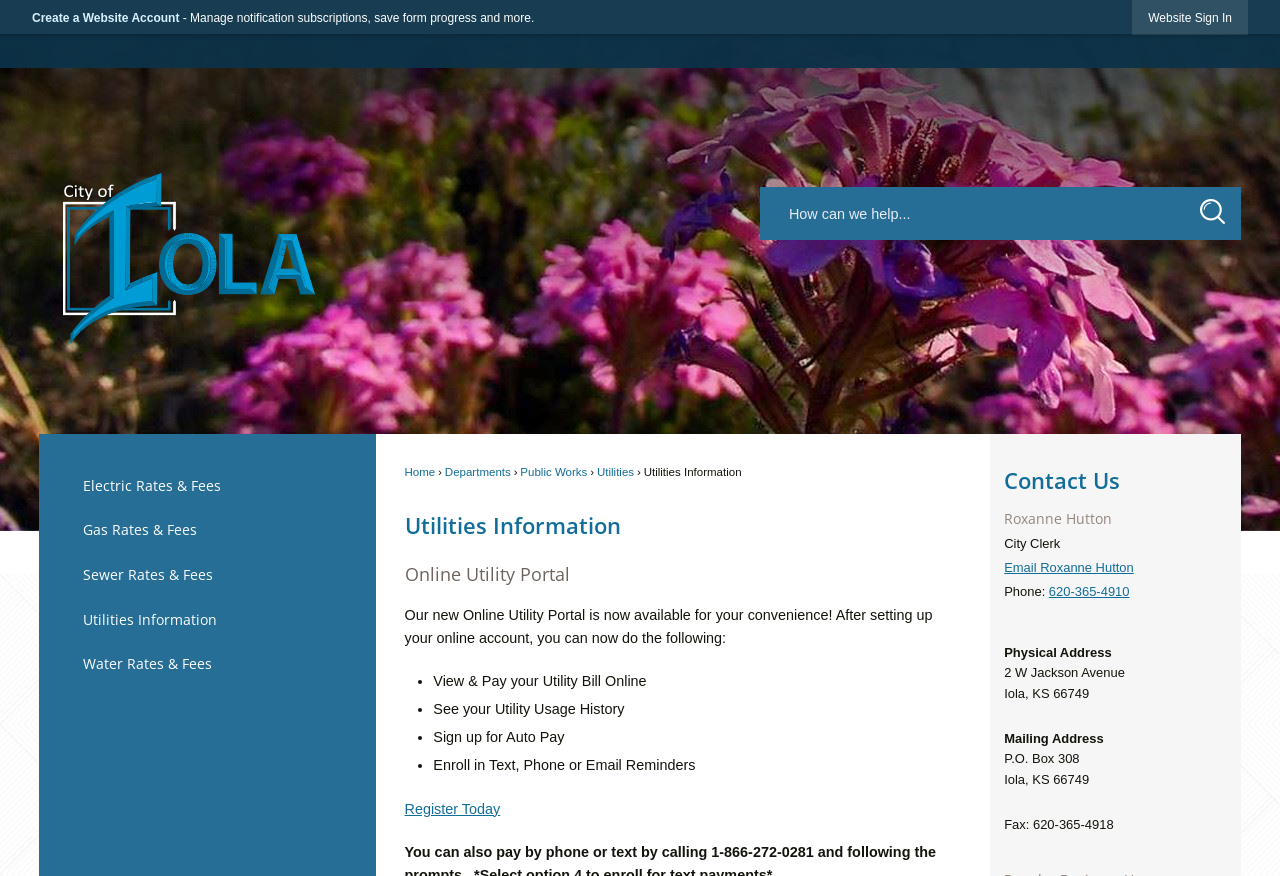Can you determine the bounding box coordinates of the area that needs to be clicked to fulfill the following instruction: "Sign In to the Website"?

[0.885, 0.0, 0.975, 0.04]